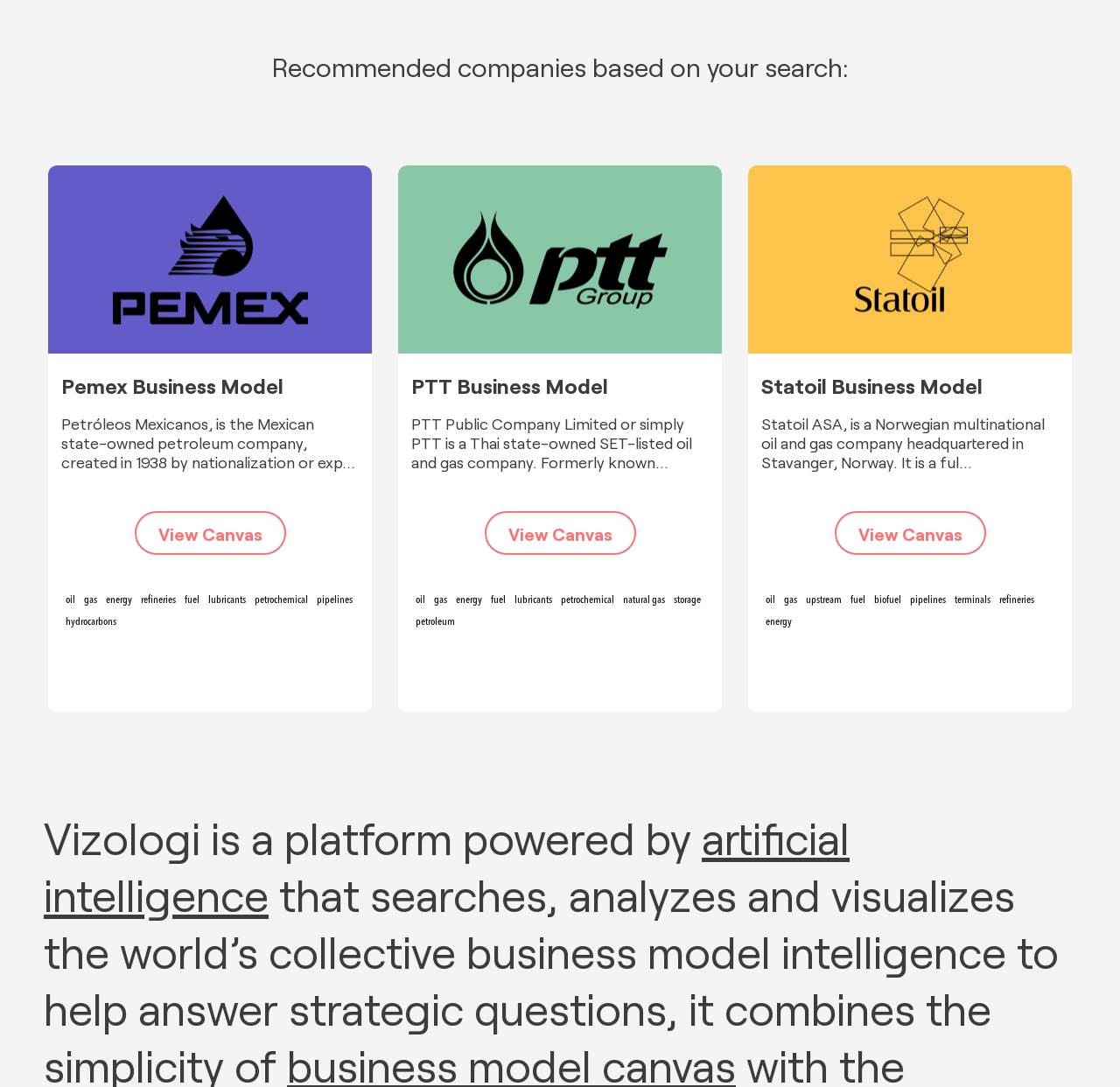Please find the bounding box coordinates (top-left x, top-left y, bottom-right x, bottom-right y) in the screenshot for the UI element described as follows: Statoil Business Model

[0.68, 0.341, 0.877, 0.369]